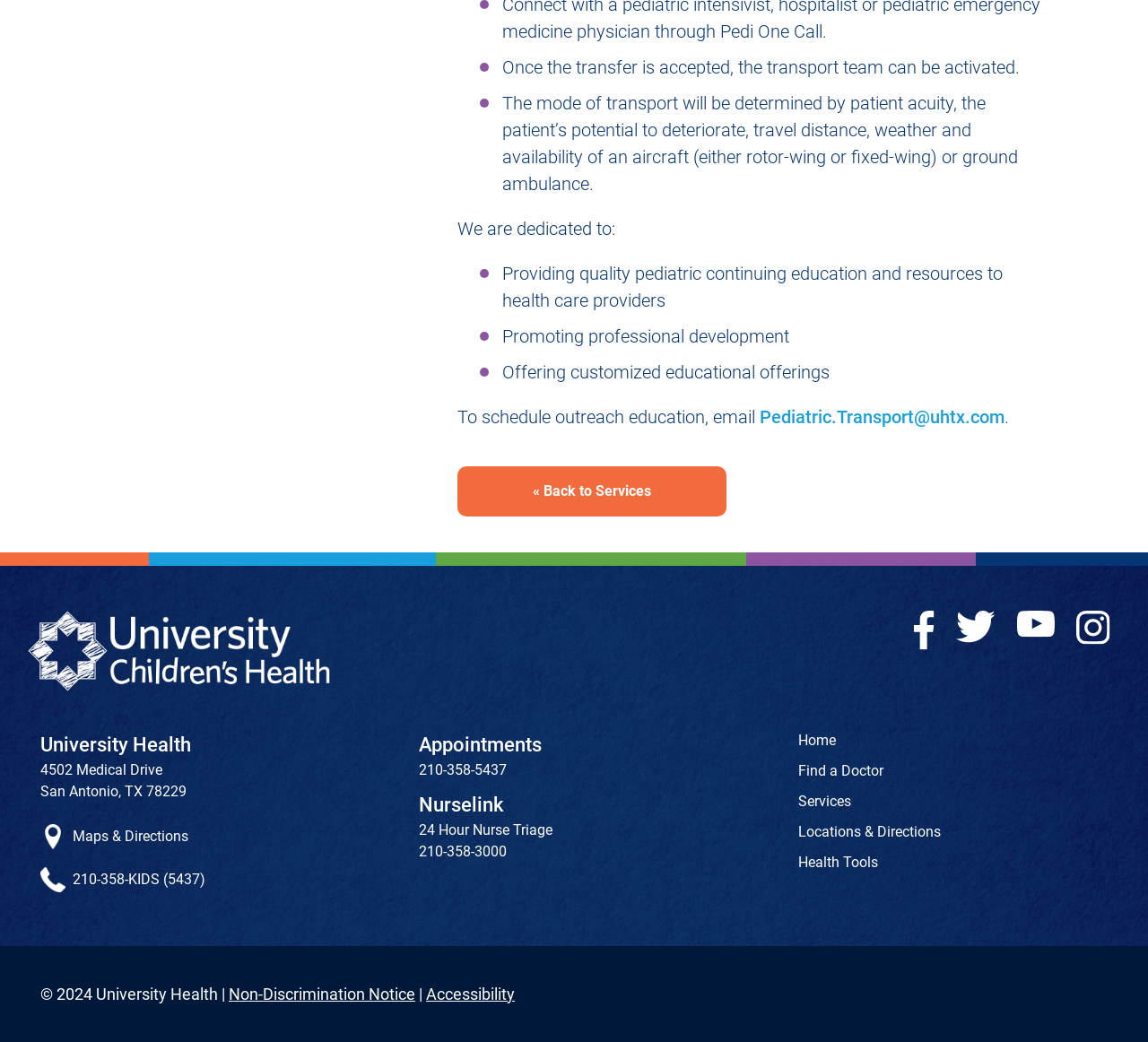Identify the bounding box coordinates of the region I need to click to complete this instruction: "Click the 'Pediatric.Transport@uhtx.com' email link".

[0.662, 0.39, 0.875, 0.41]